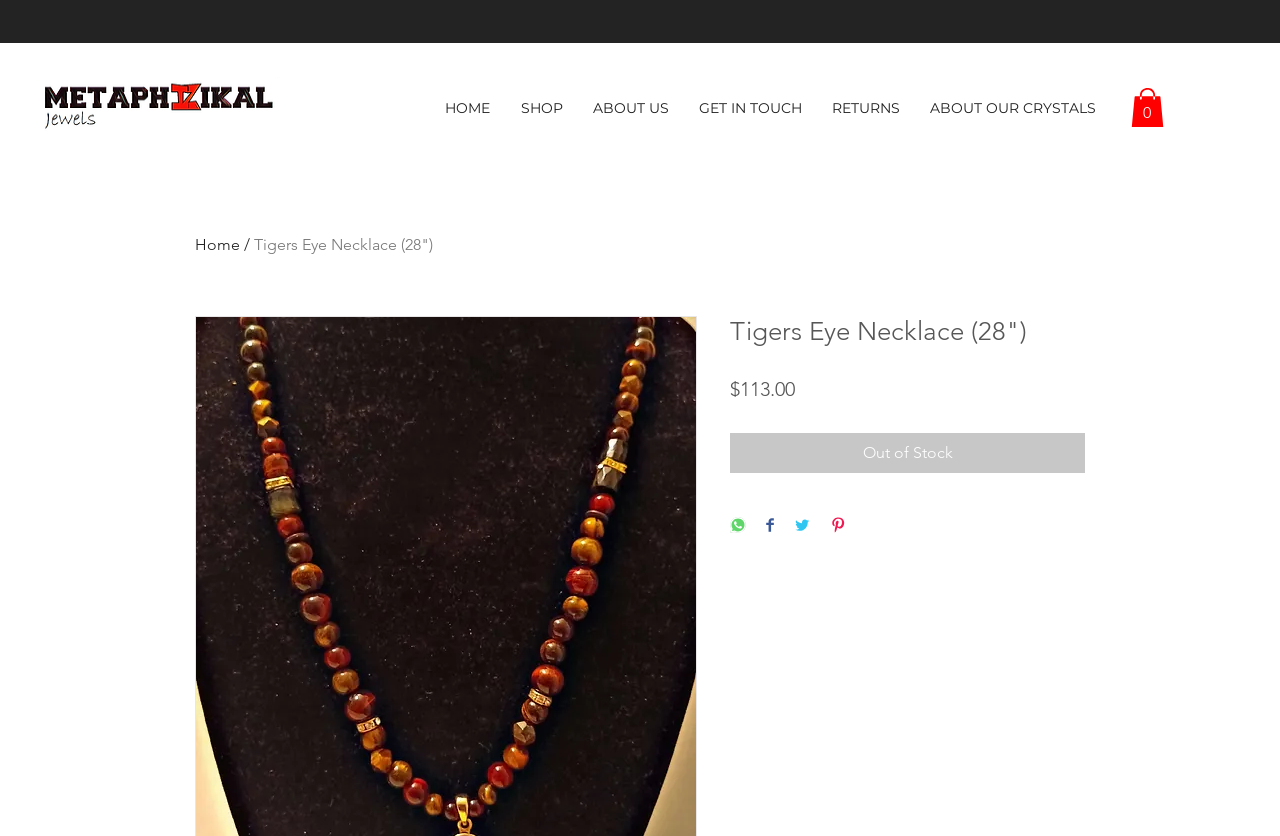Given the element description: "Tigers Eye Necklace (28")", predict the bounding box coordinates of this UI element. The coordinates must be four float numbers between 0 and 1, given as [left, top, right, bottom].

[0.198, 0.281, 0.338, 0.304]